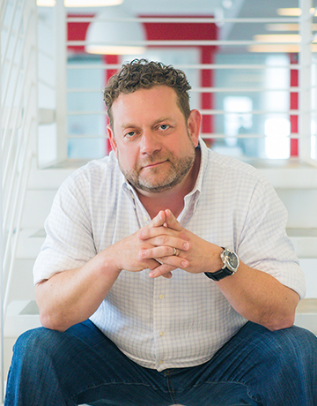Describe in detail everything you see in the image.

The image features John Barker, the Founder and Chief Idea Officer of BARKER, seated thoughtfully on a staircase, showcasing a relaxed yet confident demeanor. He is dressed in a light-colored button-up shirt and jeans, and his hands are interlocked in front of him, suggesting contemplation and leadership. The soft, modern backdrop of an office environment, with bright lighting and subtle design elements, reflects the innovative spirit of his agency. With over 30 years of experience in the advertising industry, Barker's profile signifies expertise, having received more than 100 international awards. His background includes notable senior positions at Grey Worldwide and Sony Music prior to establishing BARKER in 2003. This image encapsulates his role as a visionary leader in the creative sector.